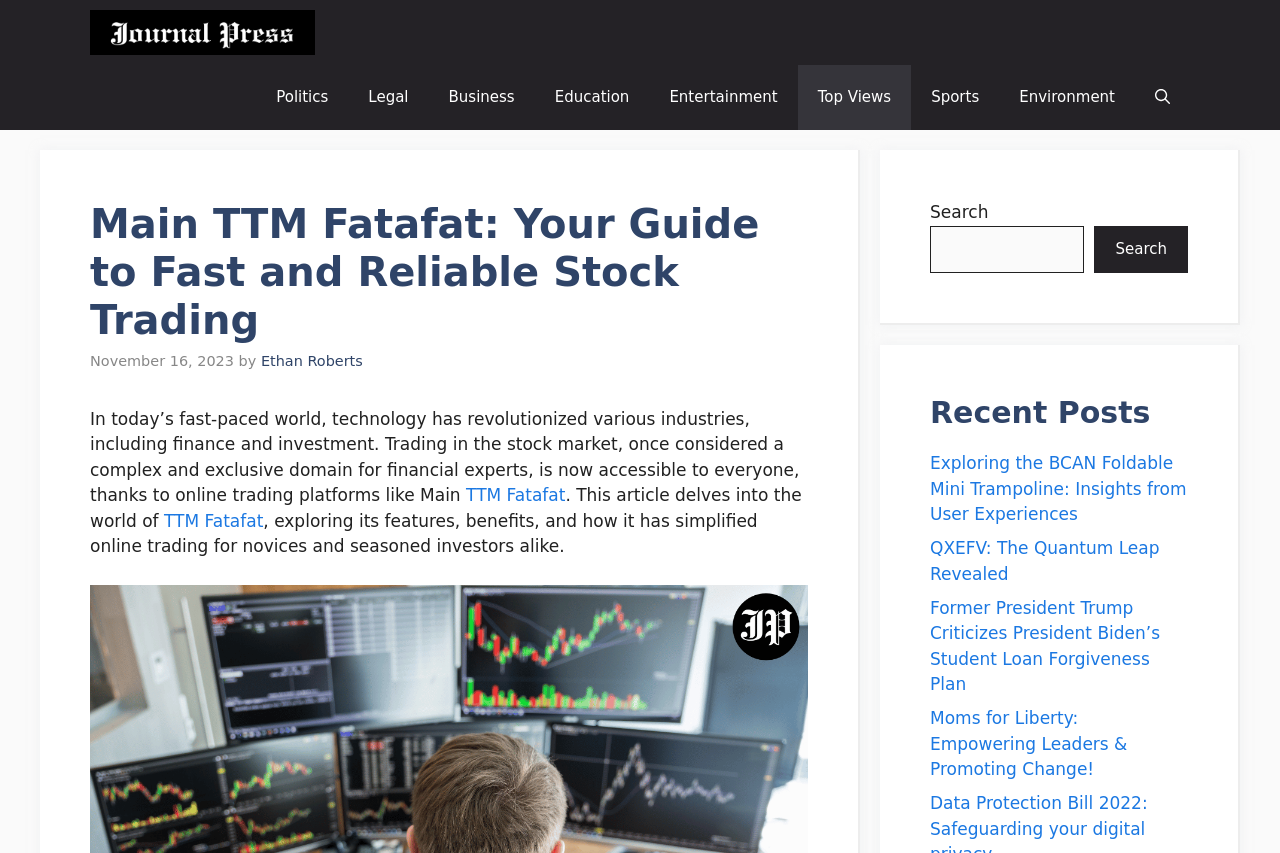How many recent posts are listed?
Look at the image and provide a detailed response to the question.

The webpage lists 4 recent posts, which are 'Exploring the BCAN Foldable Mini Trampoline: Insights from User Experiences', 'QXEFV: The Quantum Leap Revealed', 'Former President Trump Criticizes President Biden’s Student Loan Forgiveness Plan', and 'Moms for Liberty: Empowering Leaders & Promoting Change!'.